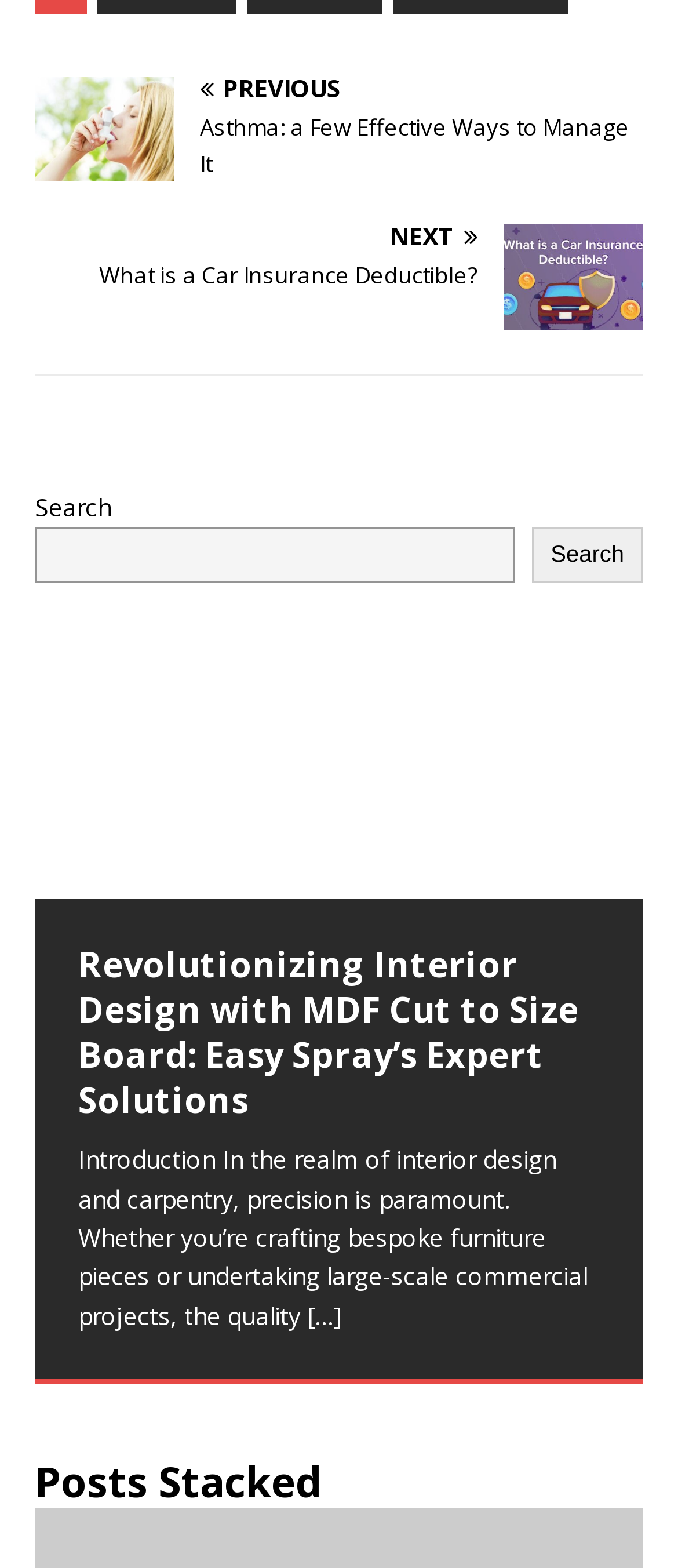Identify the bounding box coordinates of the region that should be clicked to execute the following instruction: "Discover Fashionable Cheap Rings".

[0.115, 0.598, 0.885, 0.685]